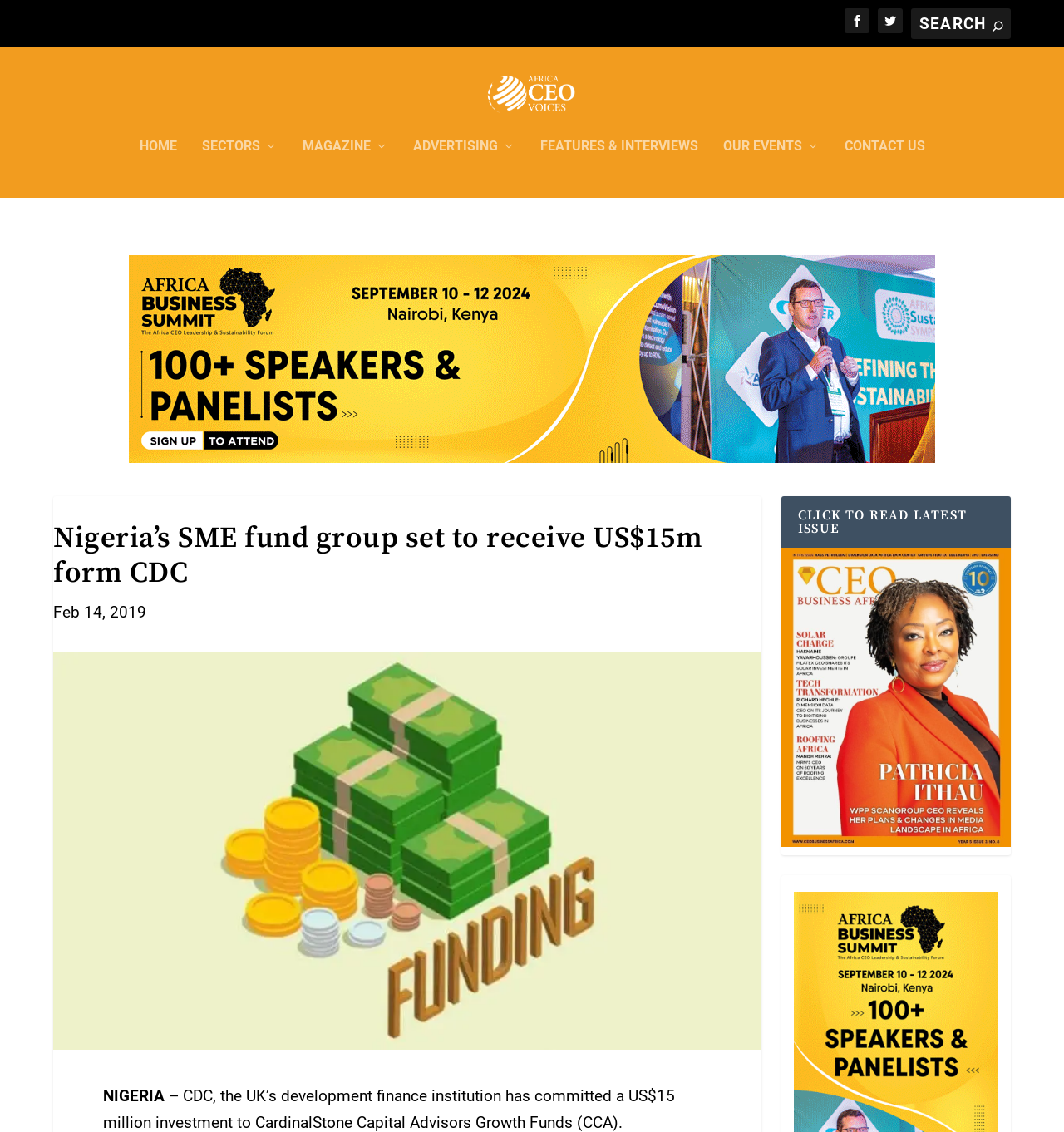Please provide a brief answer to the question using only one word or phrase: 
What is the purpose of the button with the search icon?

To search